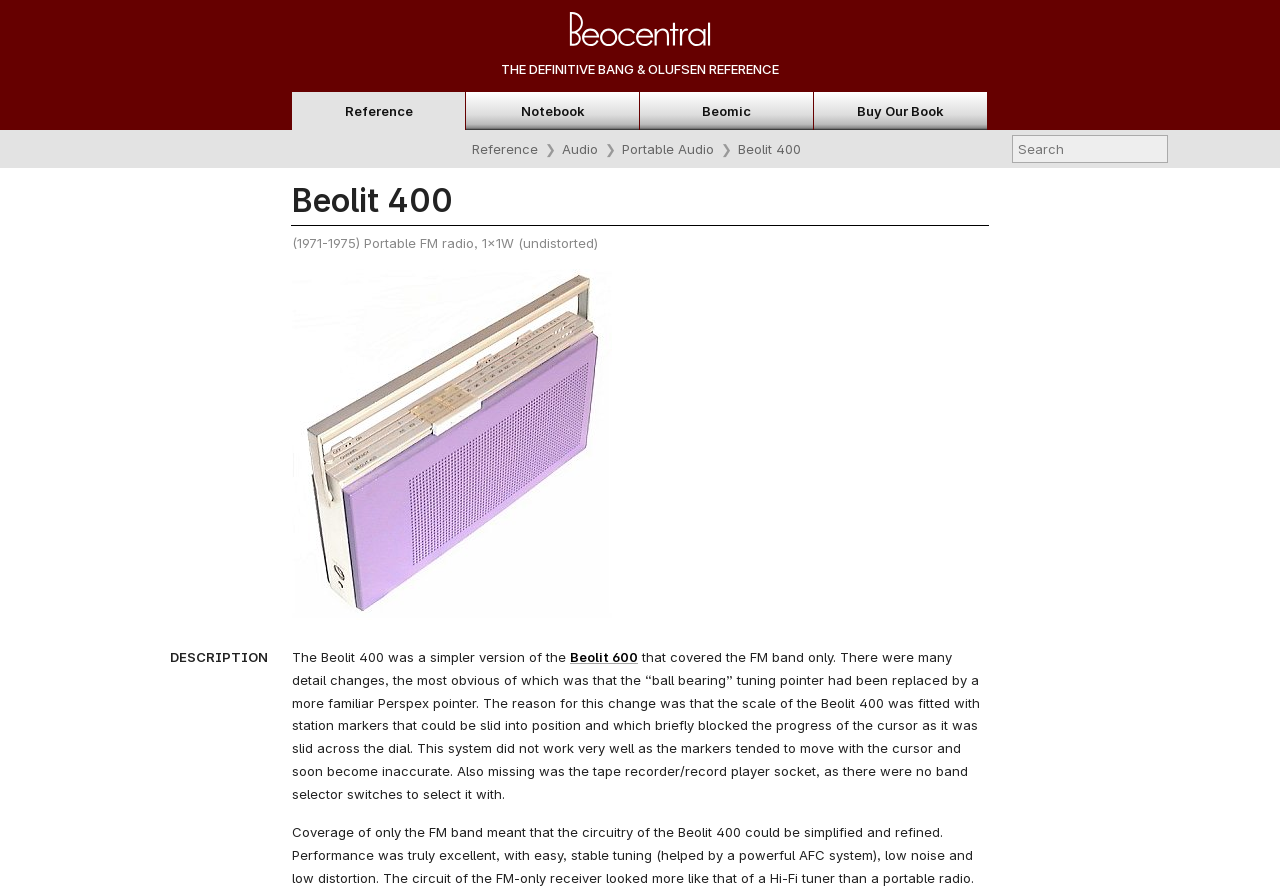Determine the bounding box coordinates of the clickable region to execute the instruction: "search in the forum". The coordinates should be four float numbers between 0 and 1, denoted as [left, top, right, bottom].

None